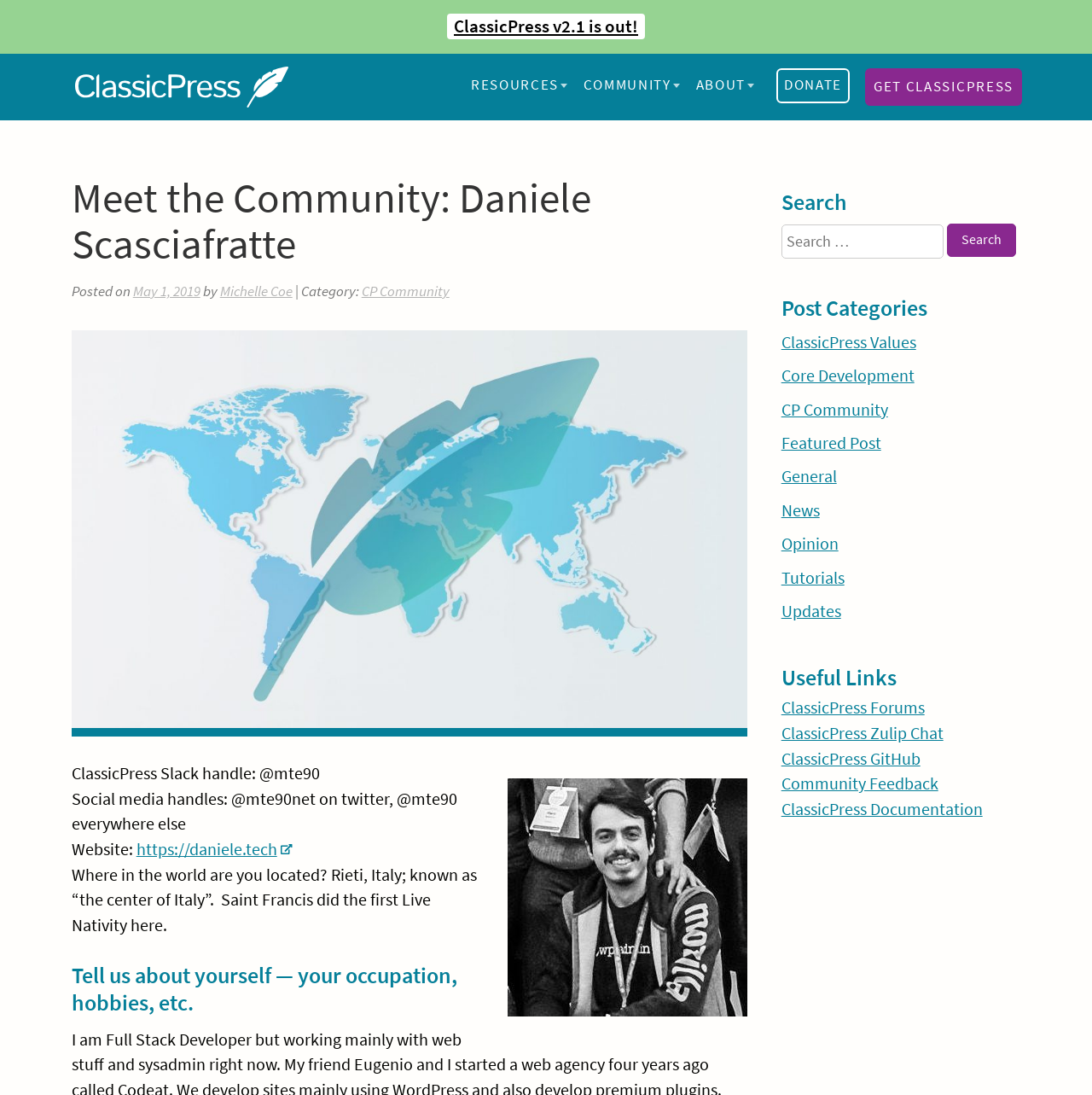Determine the main heading of the webpage and generate its text.

Meet the Community: Daniele Scasciafratte